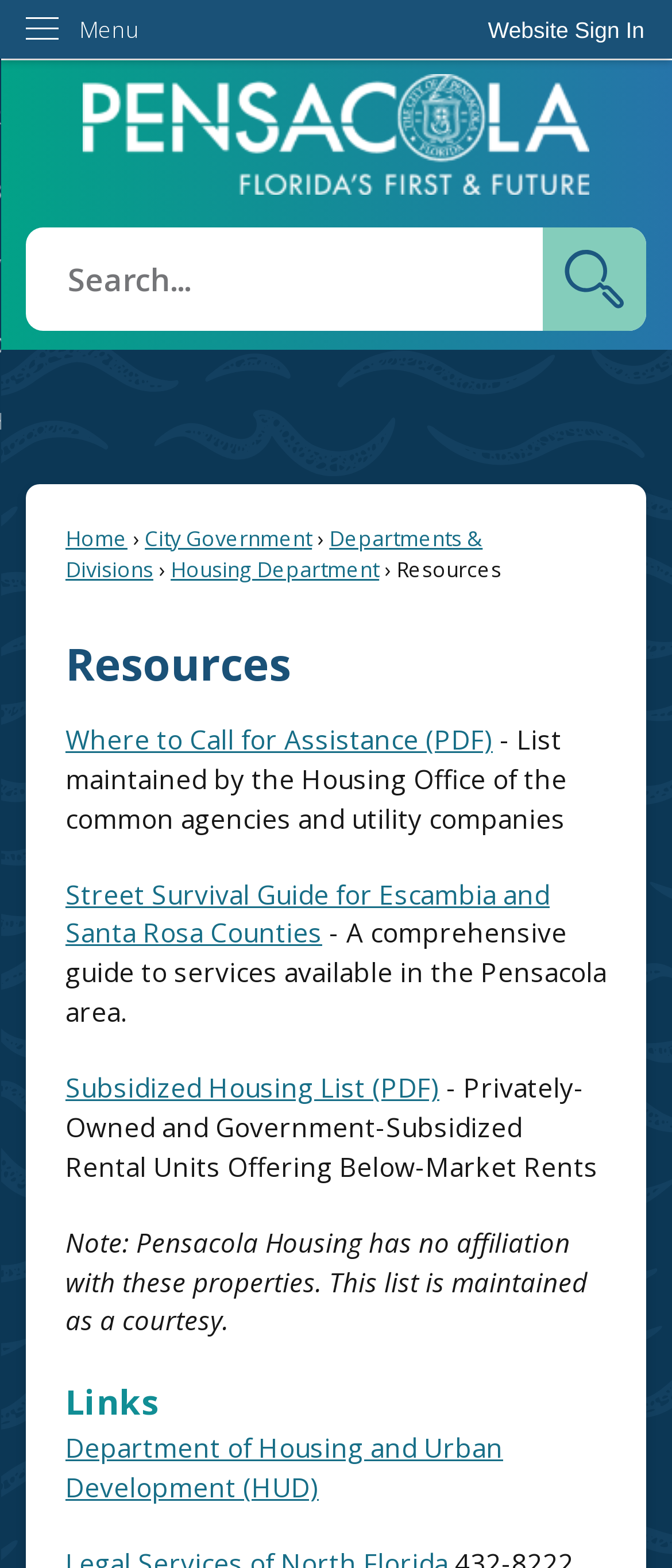Respond to the question below with a concise word or phrase:
How many main sections are there on the webpage?

3